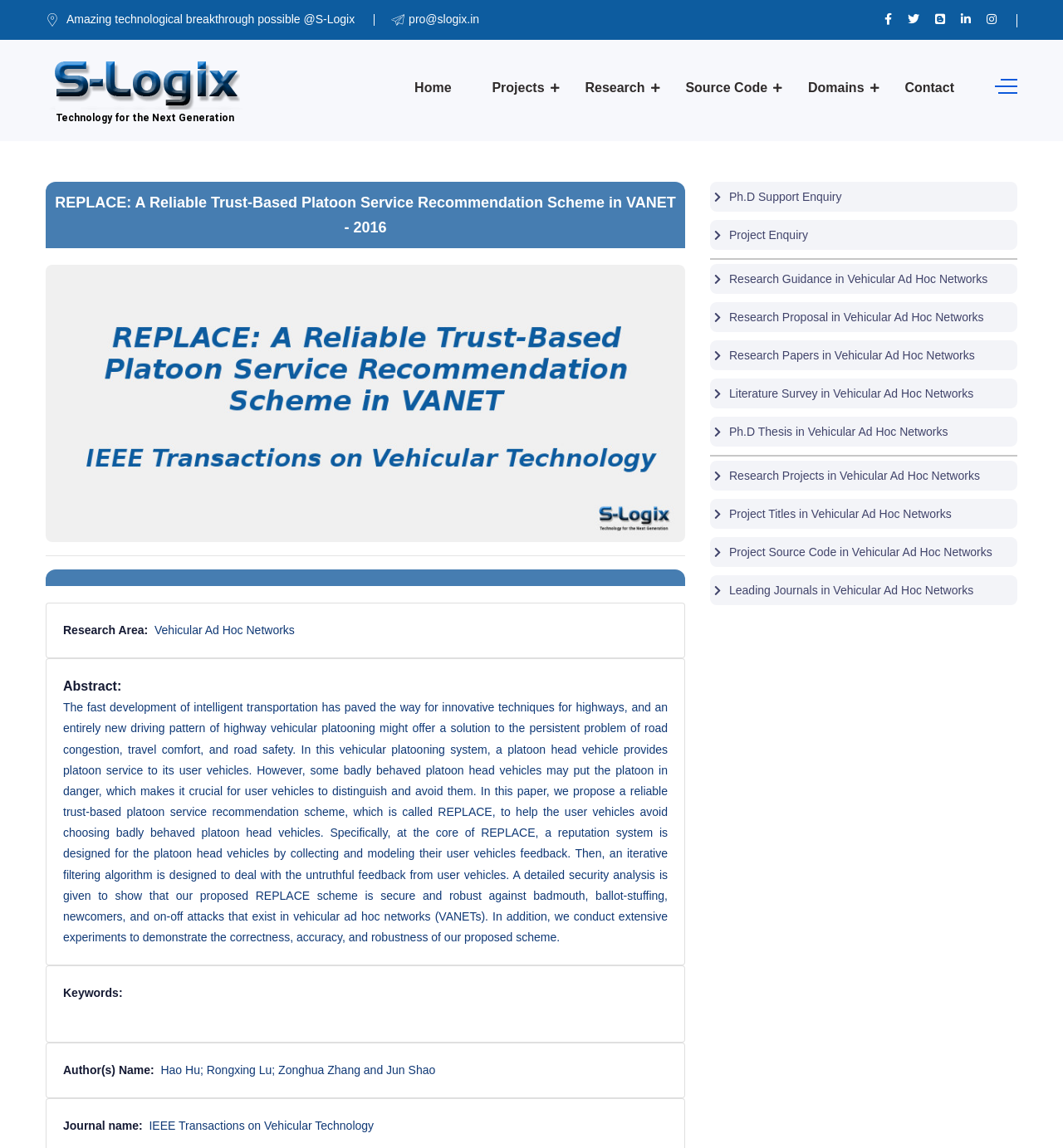Locate the bounding box coordinates of the segment that needs to be clicked to meet this instruction: "Click the S-Logix Logo".

[0.043, 0.035, 0.233, 0.123]